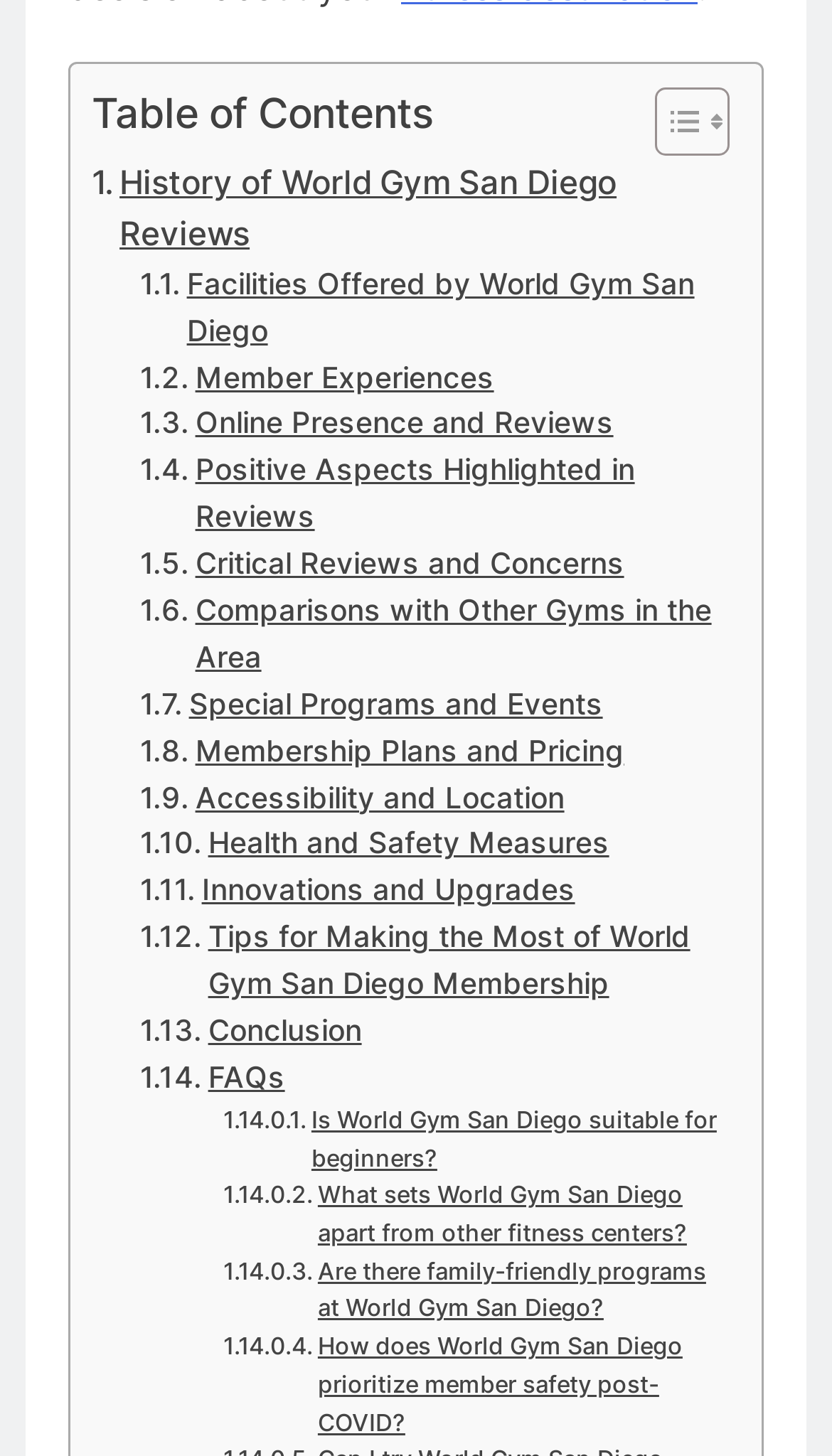Use a single word or phrase to answer the question:
How many sections are there in the table of contents?

13